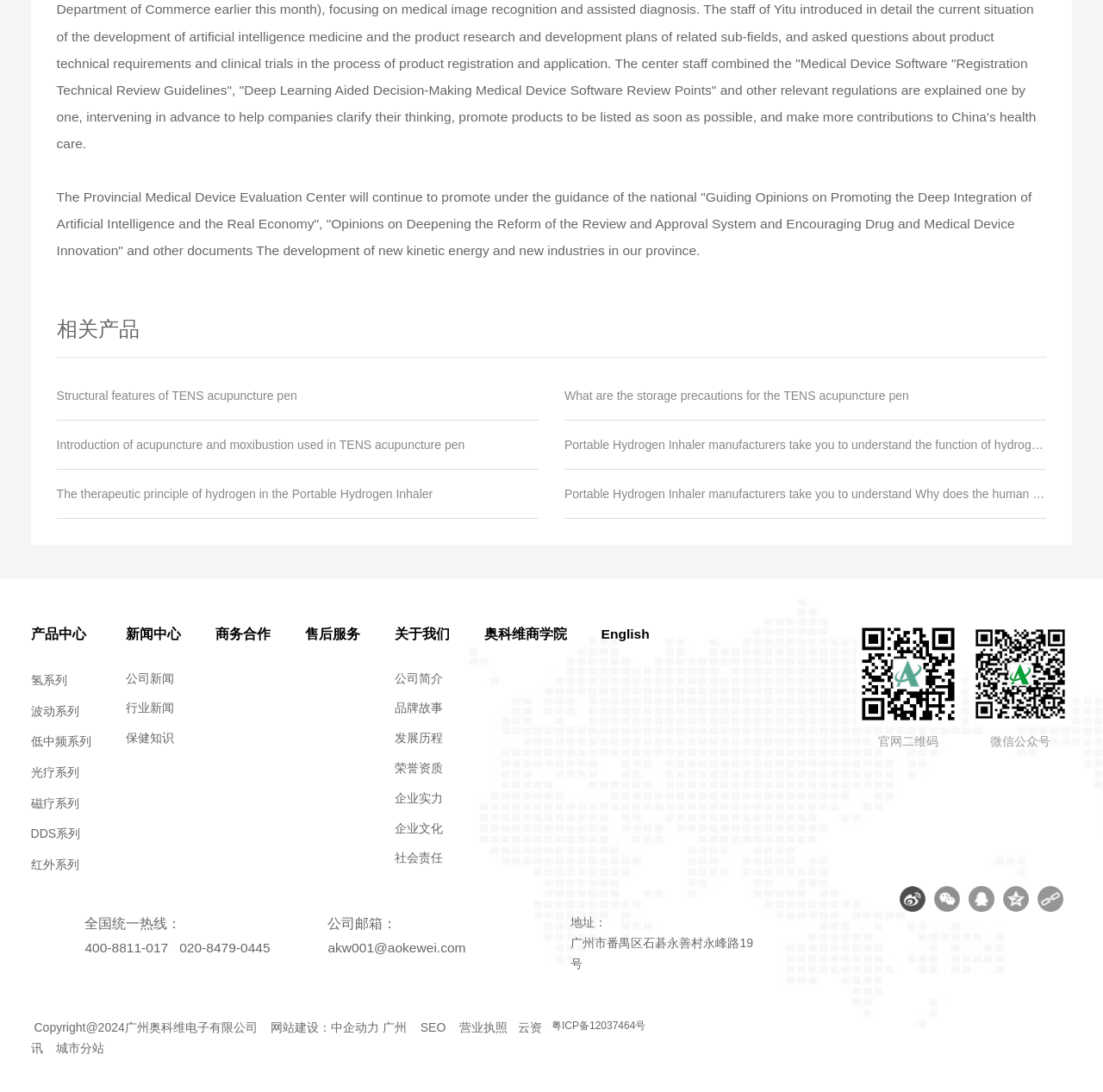Could you highlight the region that needs to be clicked to execute the instruction: "Click the '公司新闻' link"?

[0.114, 0.611, 0.164, 0.631]